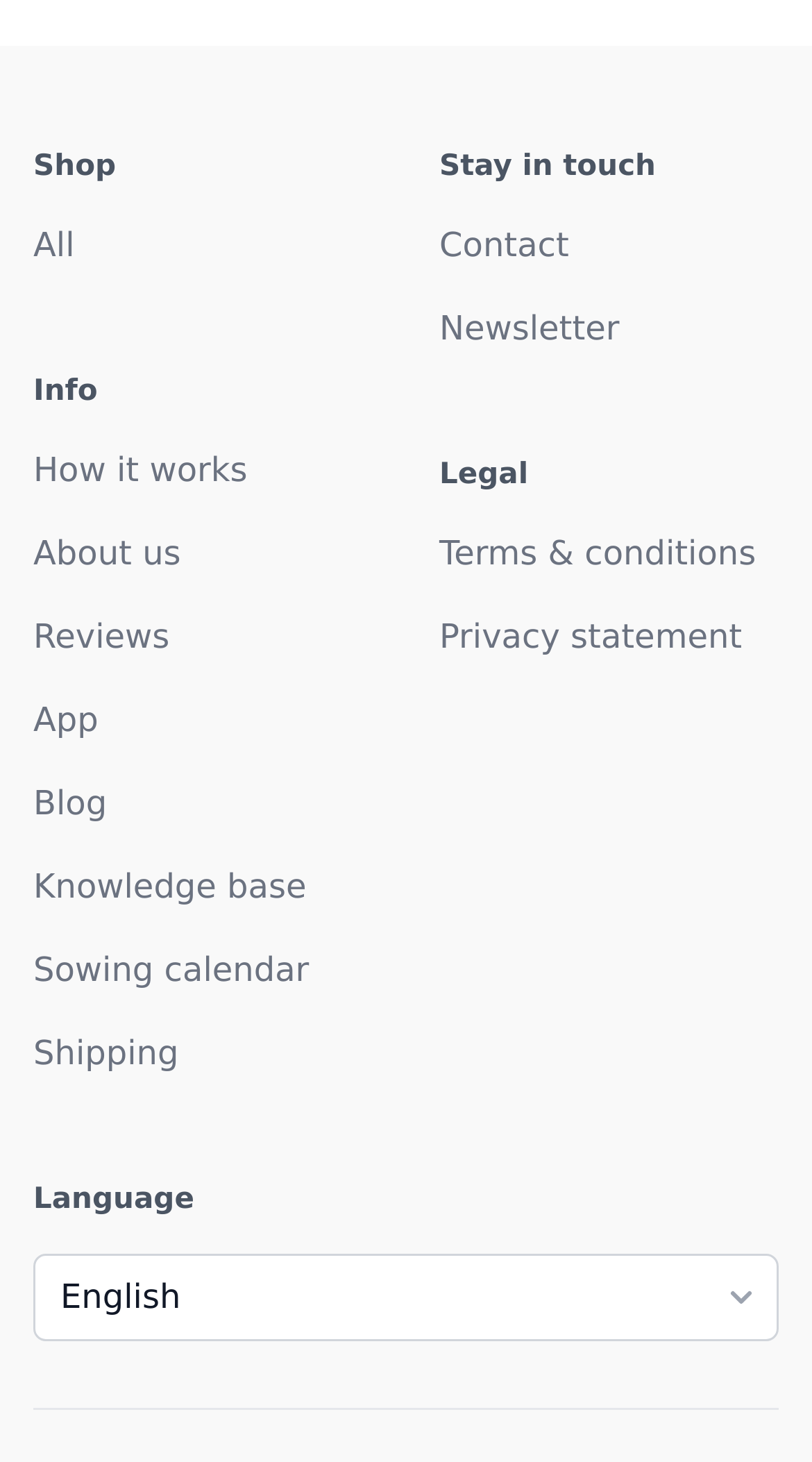What is the purpose of the combobox?
Please respond to the question with a detailed and thorough explanation.

The combobox is used for language selection, as it is located in the 'Language' section and has a bounding box coordinate of [0.041, 0.858, 0.959, 0.917].